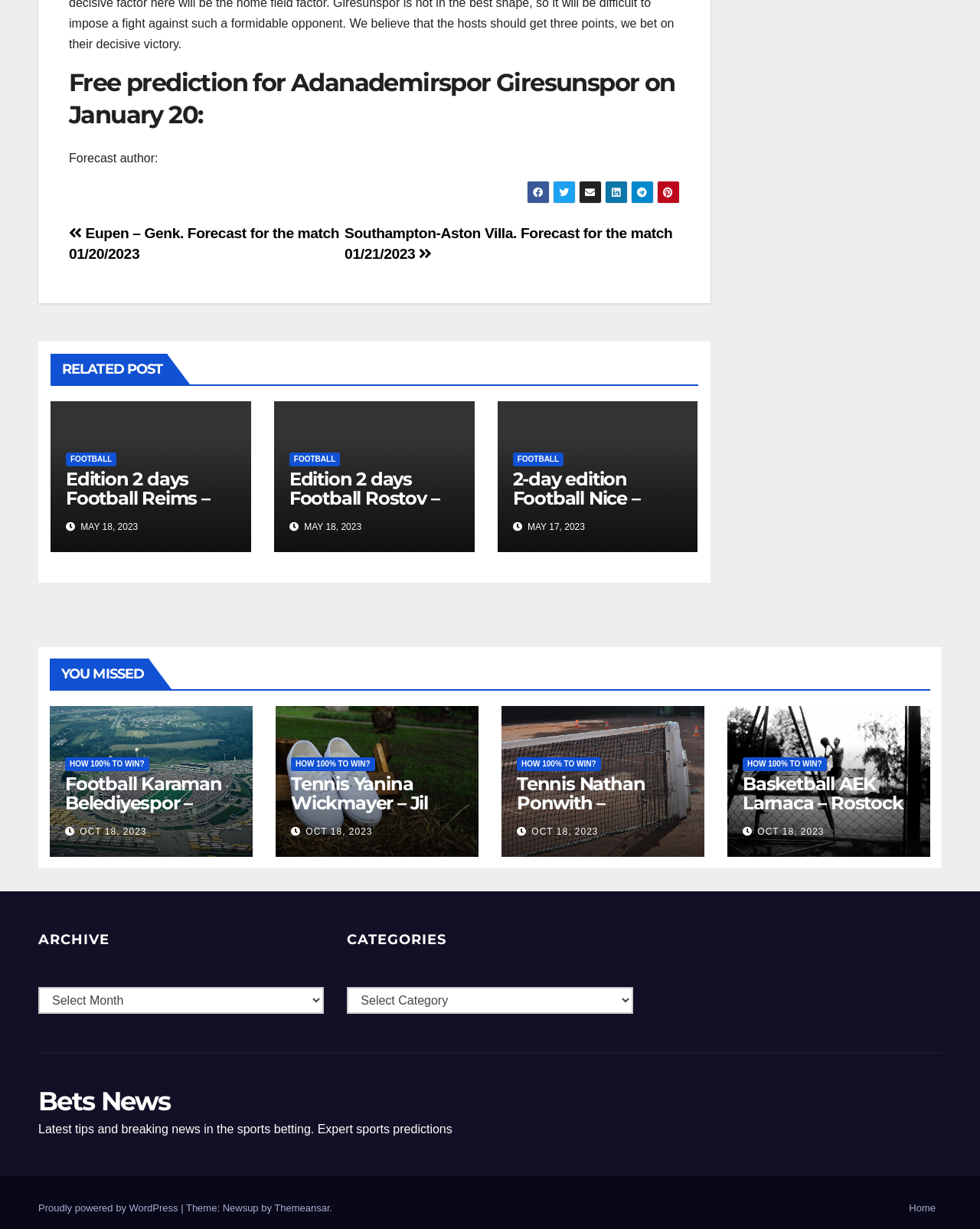Answer the question using only one word or a concise phrase: What is the date of the 'Edition 2 days Football Reims – Lille: prediction for the match 2.09' post?

MAY 18, 2023